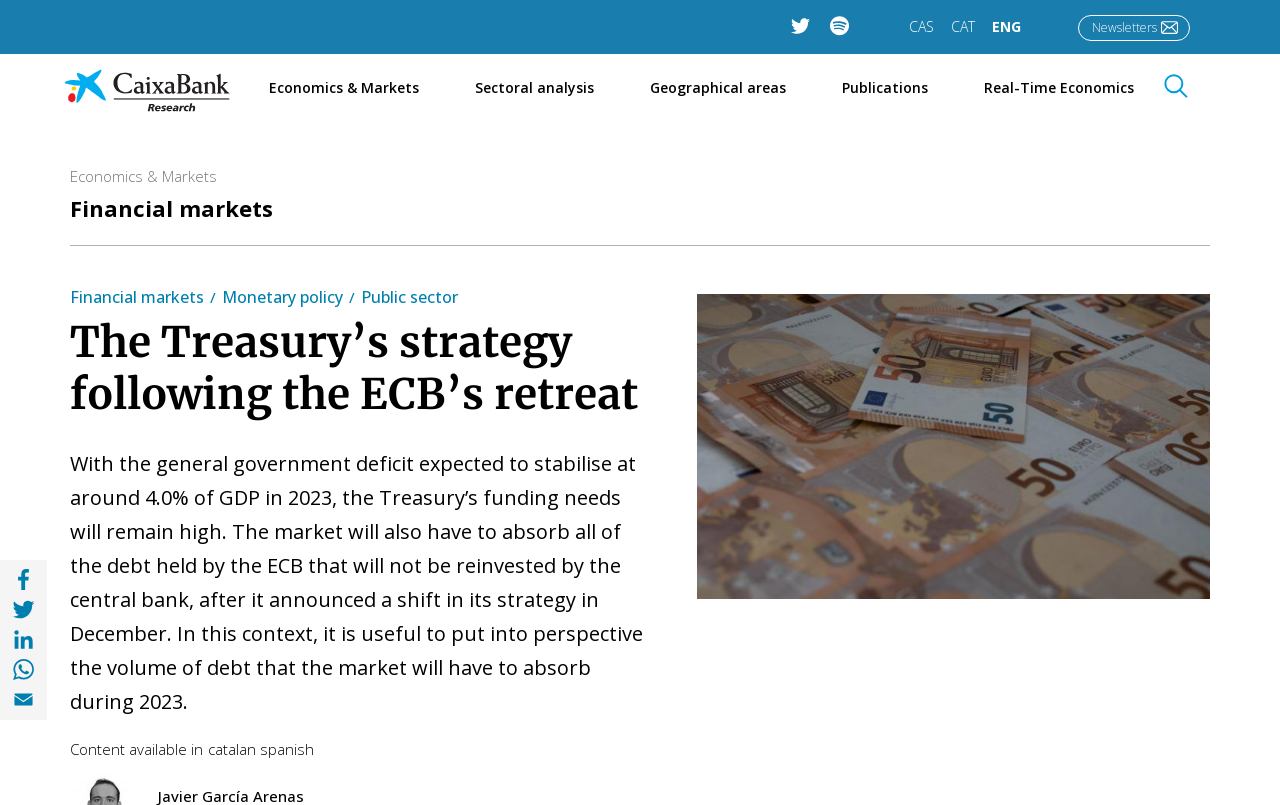Determine the bounding box for the UI element described here: "Economics & Markets".

[0.21, 0.096, 0.327, 0.156]